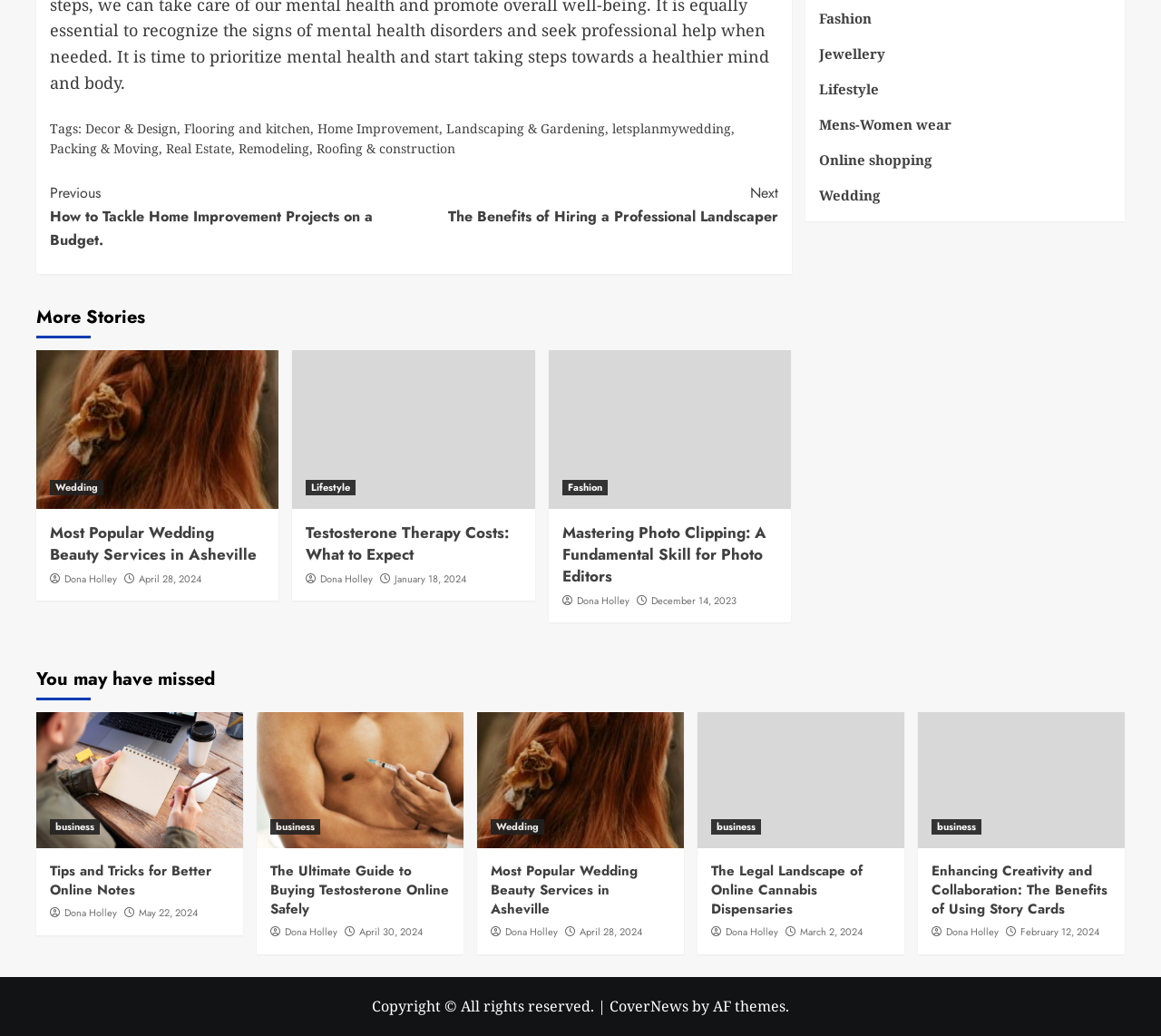What is the author of the article 'Most Popular Wedding Beauty Services in Asheville'?
Offer a detailed and exhaustive answer to the question.

The author of the article 'Most Popular Wedding Beauty Services in Asheville' is Dona Holley, as indicated by the link 'Dona Holley' below the article heading.